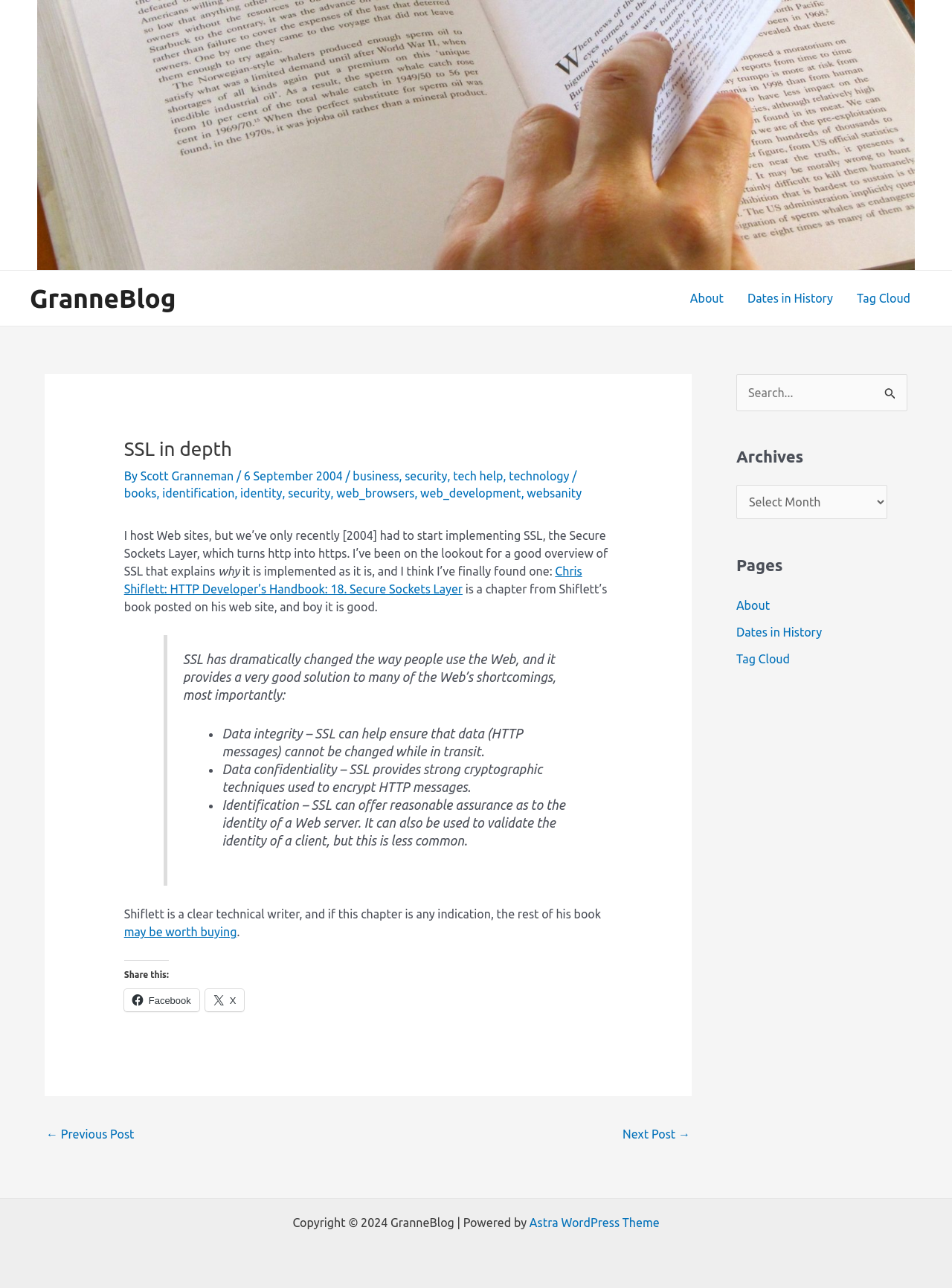Please identify the bounding box coordinates of the element on the webpage that should be clicked to follow this instruction: "Contact us". The bounding box coordinates should be given as four float numbers between 0 and 1, formatted as [left, top, right, bottom].

None